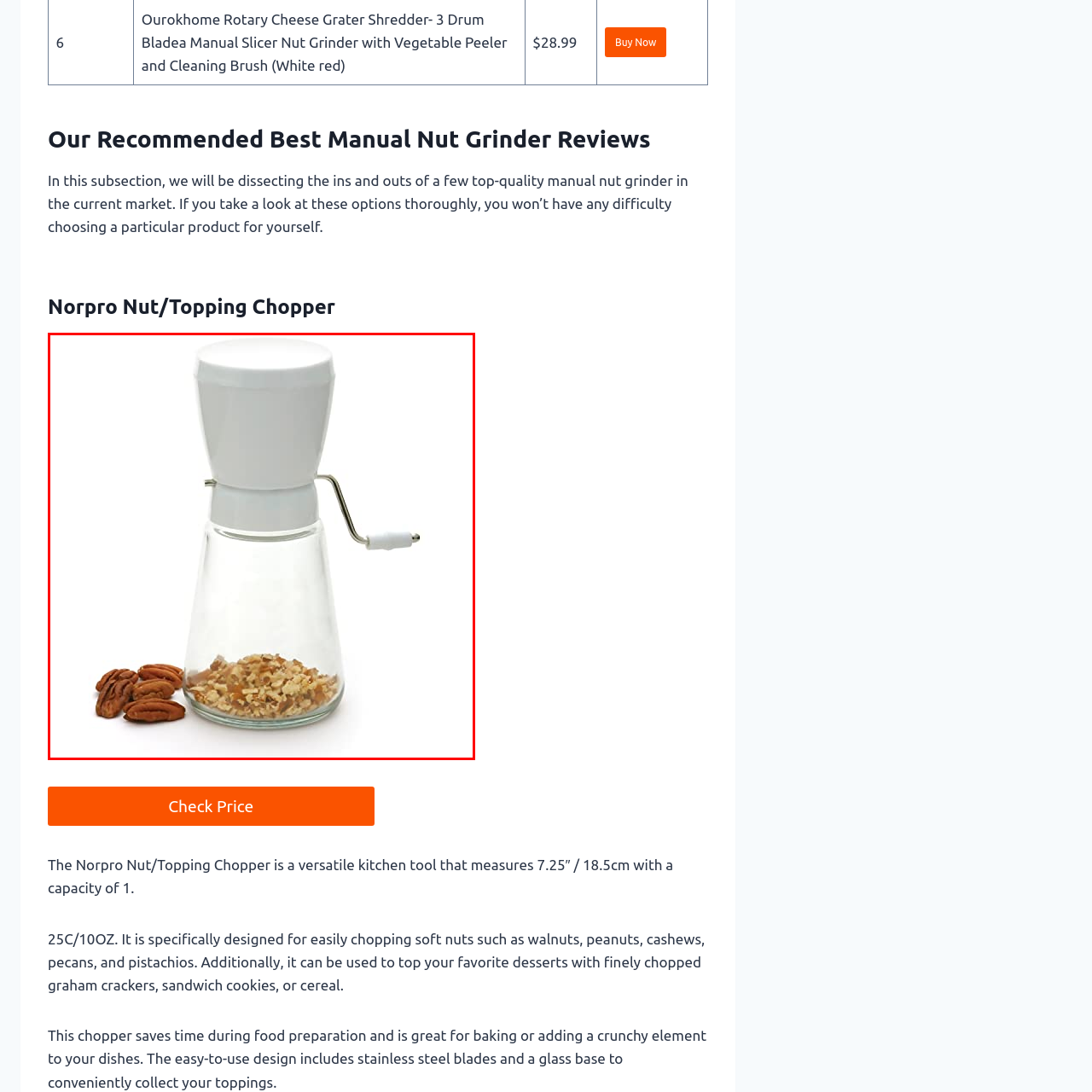What is the capacity of the chopper?
Look at the image inside the red bounding box and craft a detailed answer using the visual details you can see.

The caption provides the exact capacity of the chopper, which is 1.25 cups or 10 ounces, making it suitable for food preparation, baking, or topping desserts.